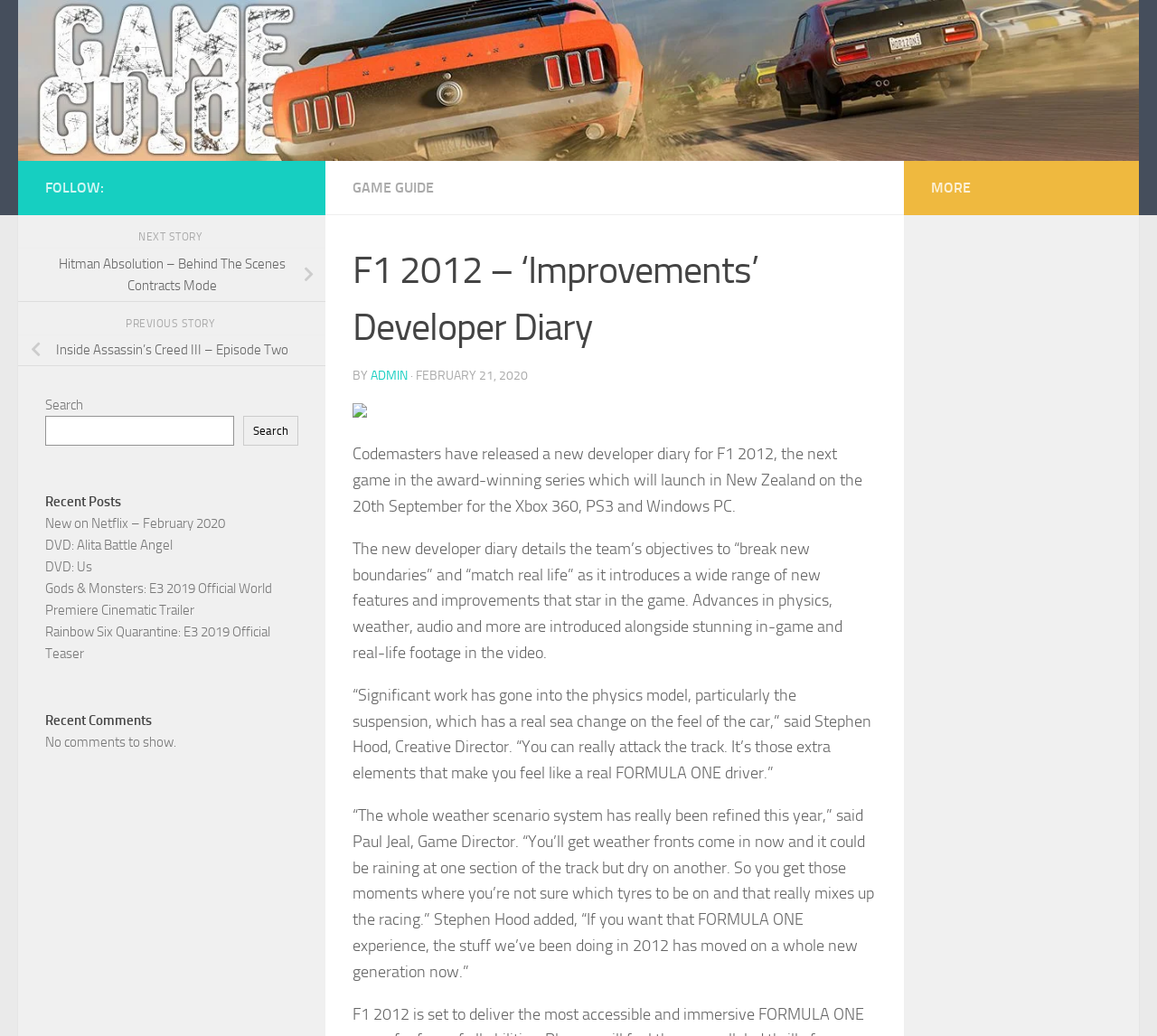Return the bounding box coordinates of the UI element that corresponds to this description: "admin". The coordinates must be given as four float numbers in the range of 0 and 1, [left, top, right, bottom].

[0.32, 0.355, 0.352, 0.37]